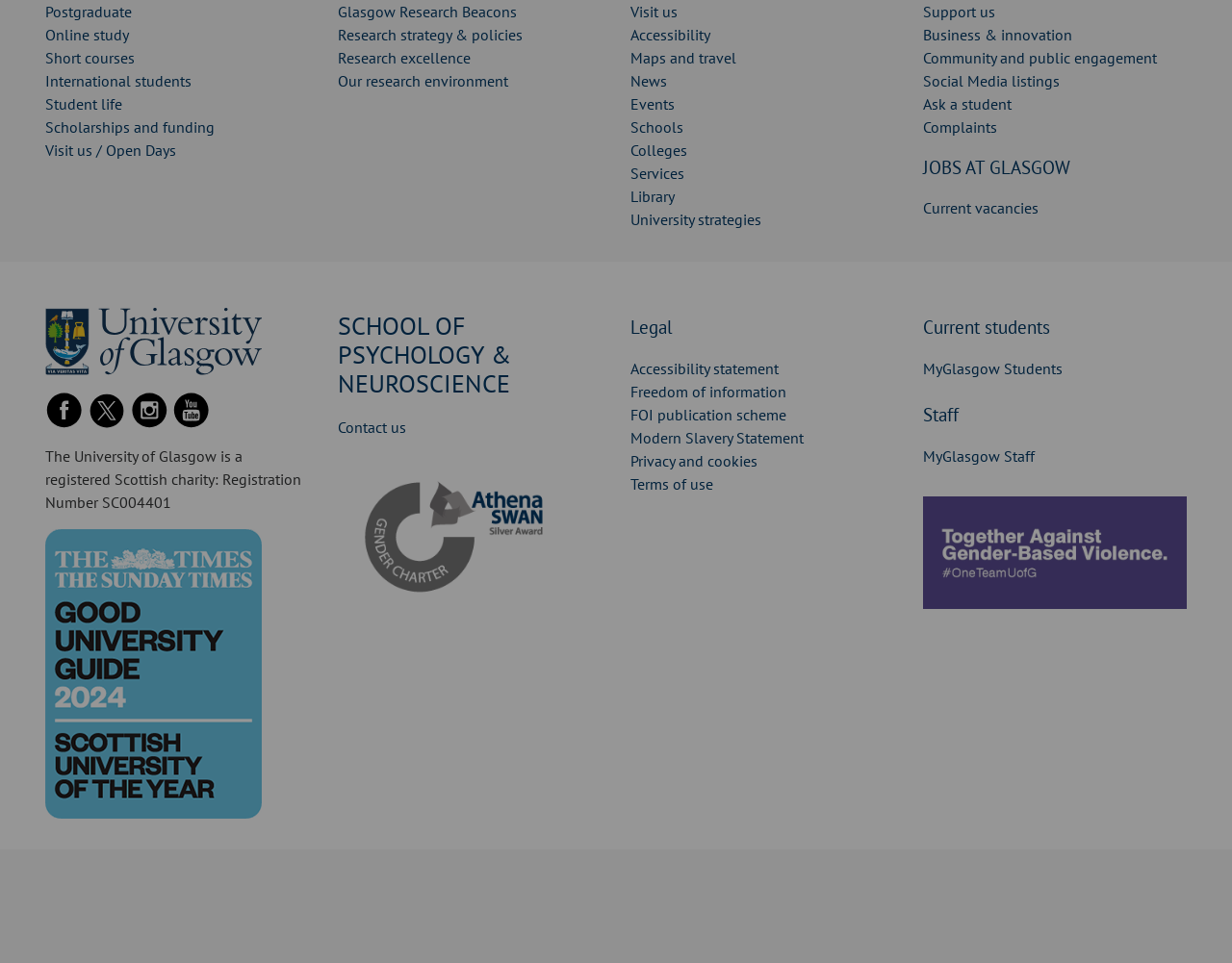Predict the bounding box of the UI element based on this description: "Current vacancies".

[0.749, 0.206, 0.843, 0.226]